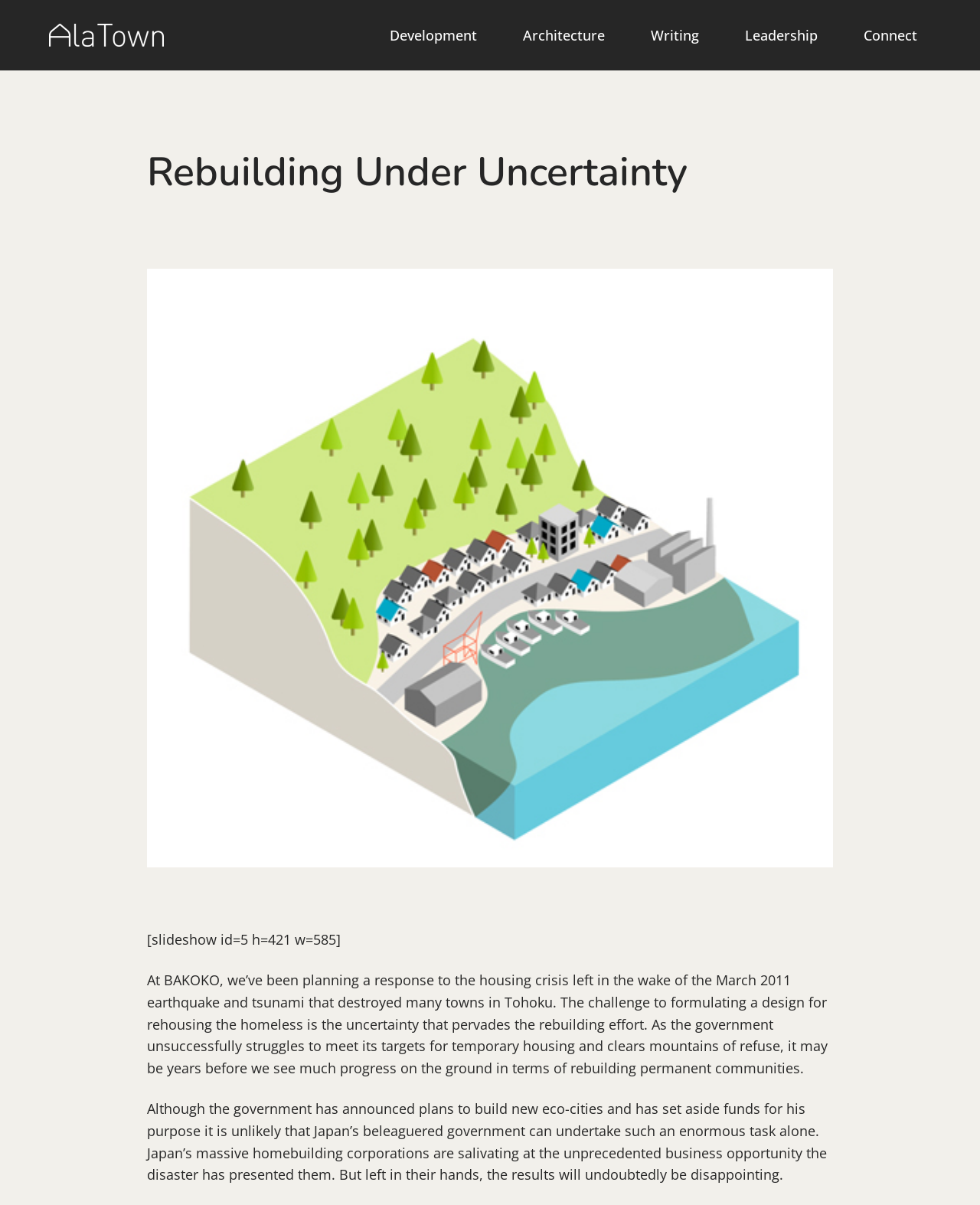Create a detailed summary of all the visual and textual information on the webpage.

The webpage is about Alastair Townsen's thoughts on "Rebuilding Under Uncertainty". At the top left, there is a link to Alastair Townsen's profile, accompanied by a small image. Below this, there is a main navigation menu with five links: "Development", "Architecture", "Writing", "Leadership", and "Connect", which are evenly spaced across the top of the page.

The main content of the page is divided into two sections. The first section has a heading "Rebuilding Under Uncertainty" and a large figure or image below it, taking up most of the width of the page. The second section consists of two blocks of text, which discuss the challenges of rebuilding after the 2011 earthquake and tsunami in Japan, and the role of the government and corporations in this process. The text is dense and informative, providing a detailed analysis of the situation.